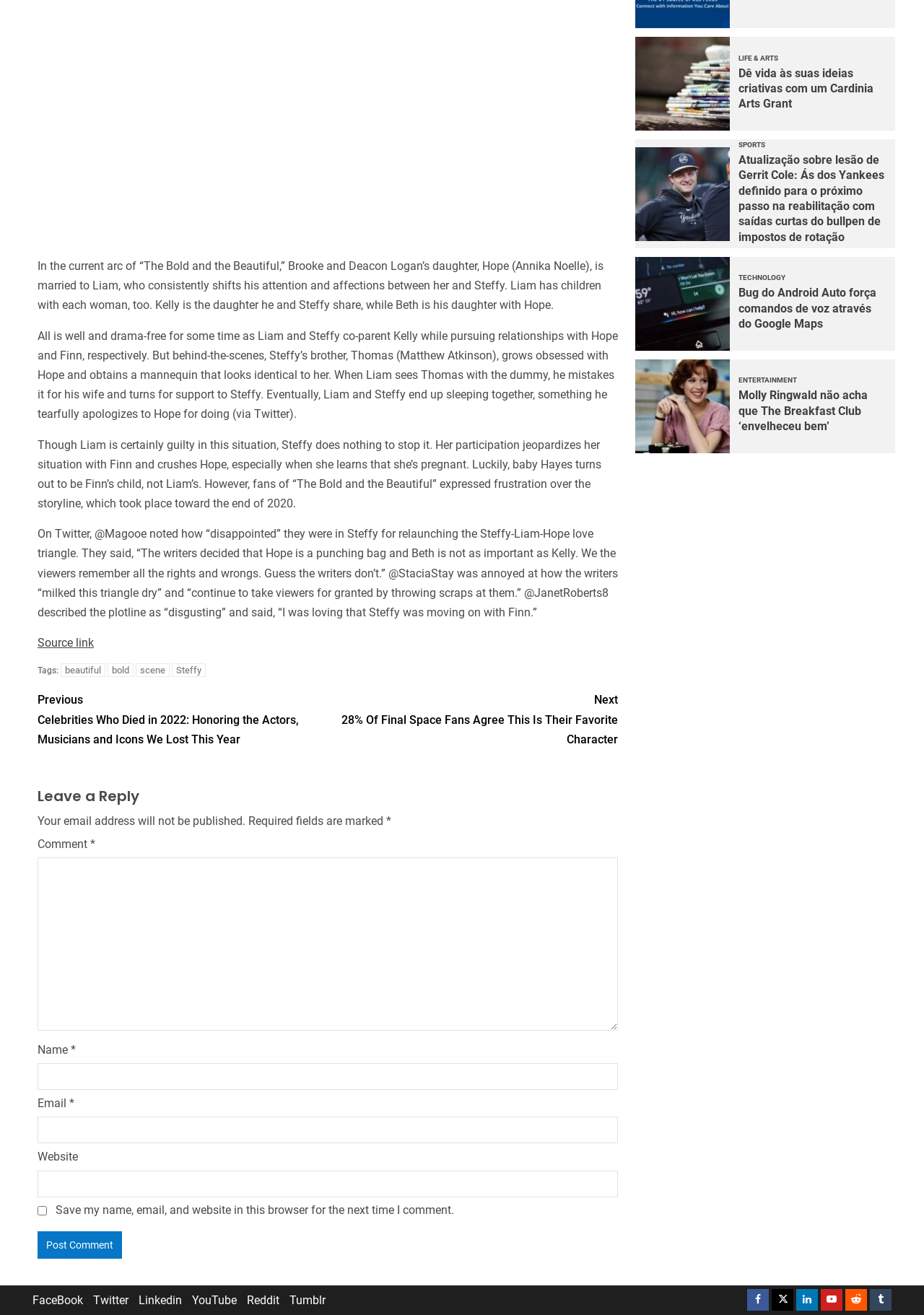Determine the bounding box coordinates of the UI element that matches the following description: "Home". The coordinates should be four float numbers between 0 and 1 in the format [left, top, right, bottom].

None